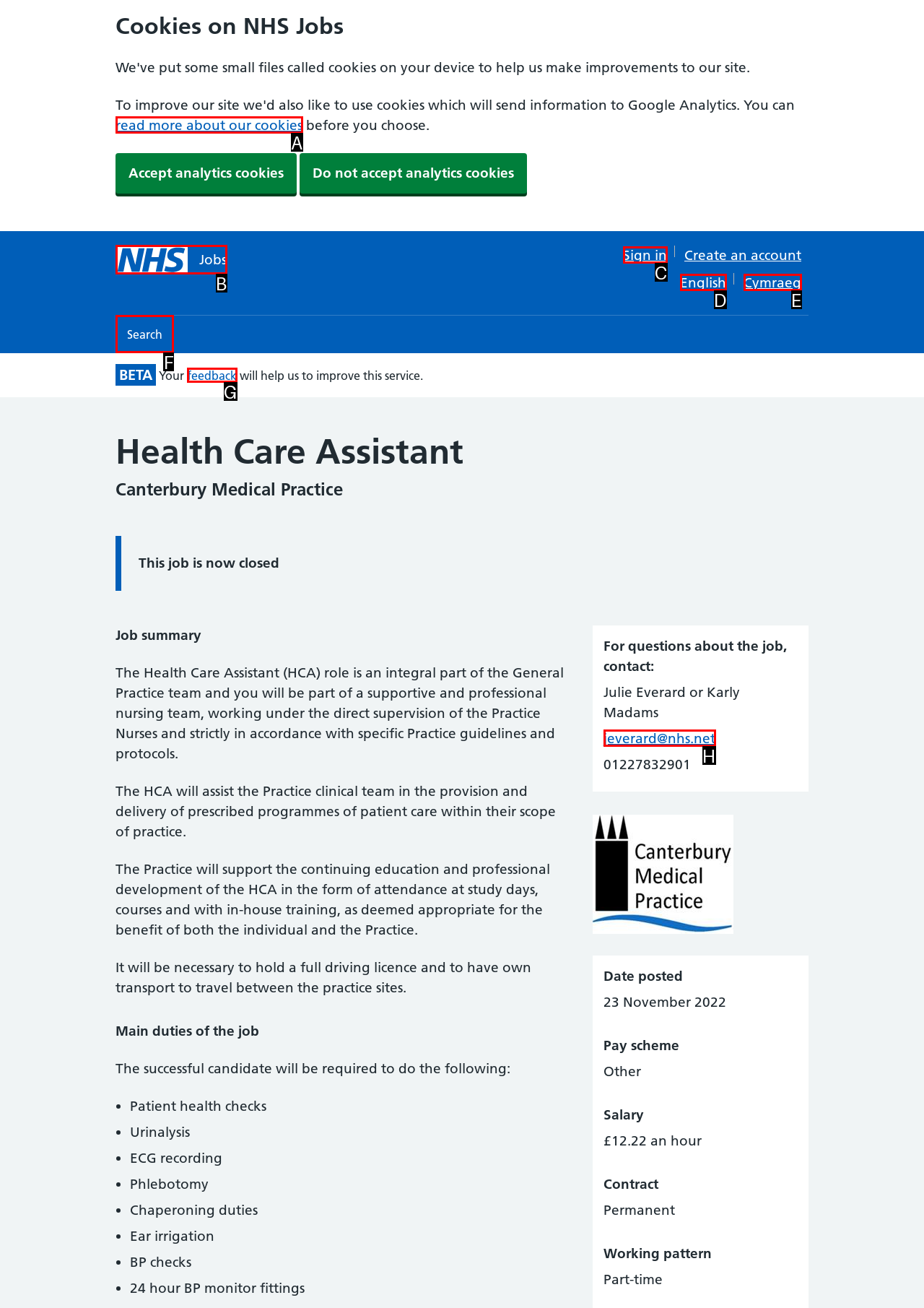Identify the correct UI element to click to follow this instruction: Click the 'Search' link
Respond with the letter of the appropriate choice from the displayed options.

F